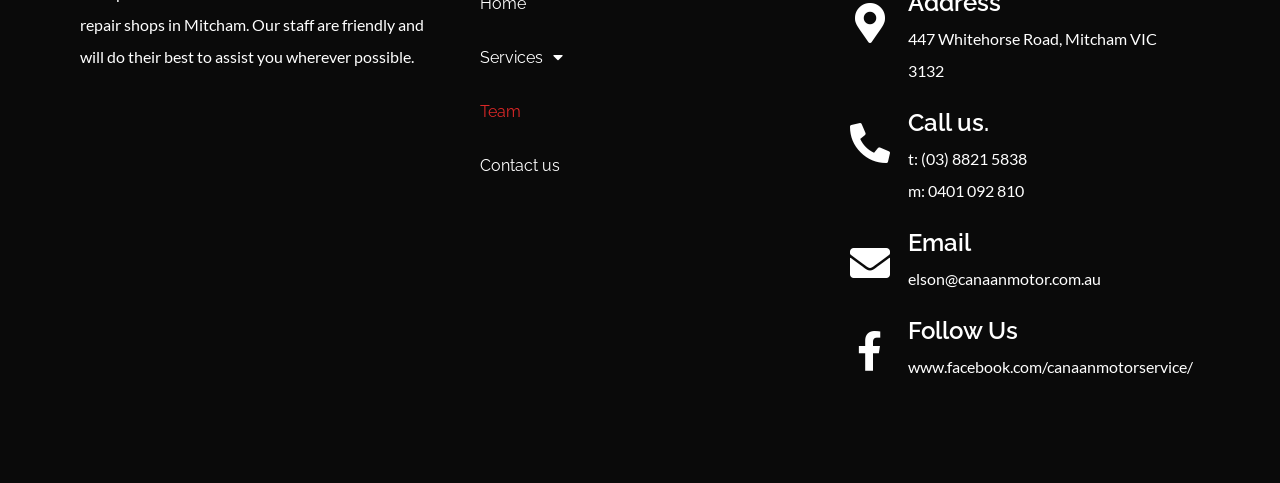Determine the bounding box coordinates of the element's region needed to click to follow the instruction: "View address". Provide these coordinates as four float numbers between 0 and 1, formatted as [left, top, right, bottom].

[0.709, 0.06, 0.904, 0.166]